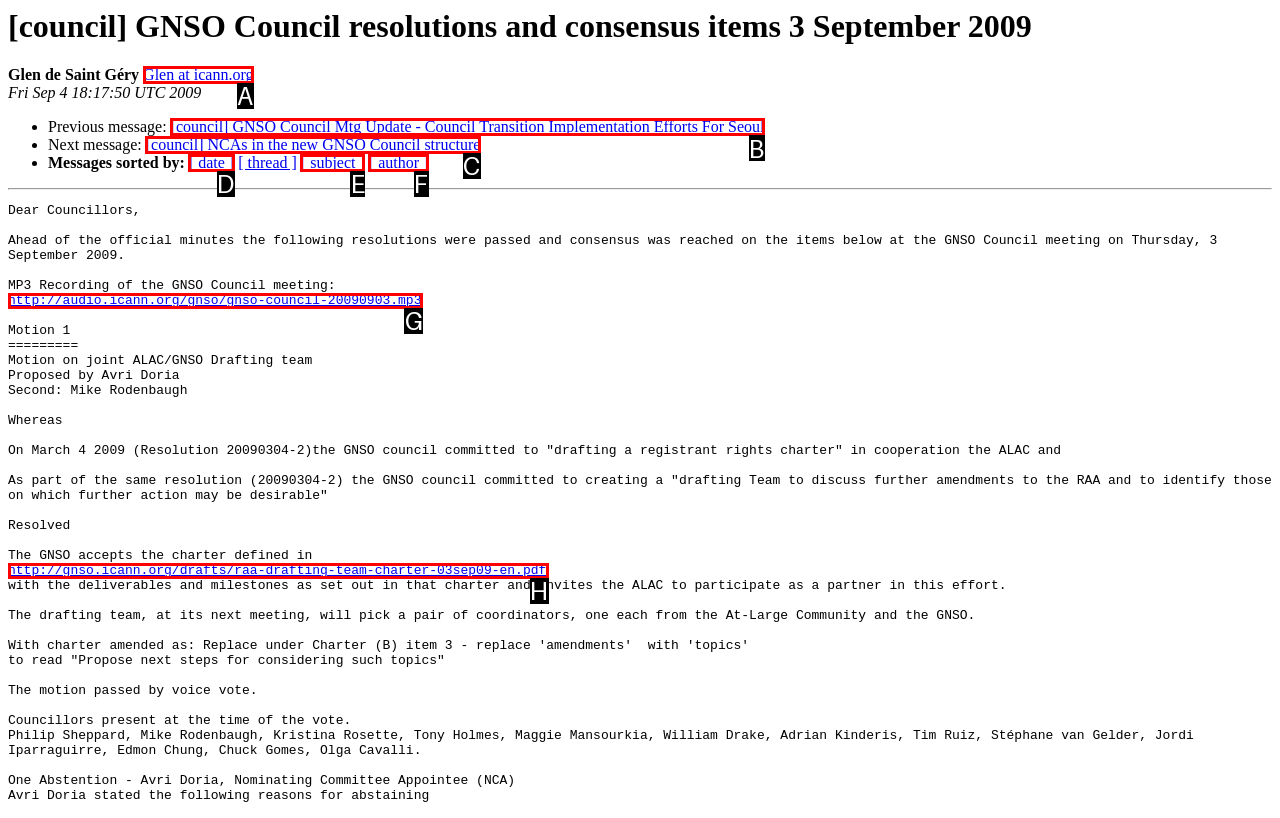Select the appropriate letter to fulfill the given instruction: View the previous message
Provide the letter of the correct option directly.

B